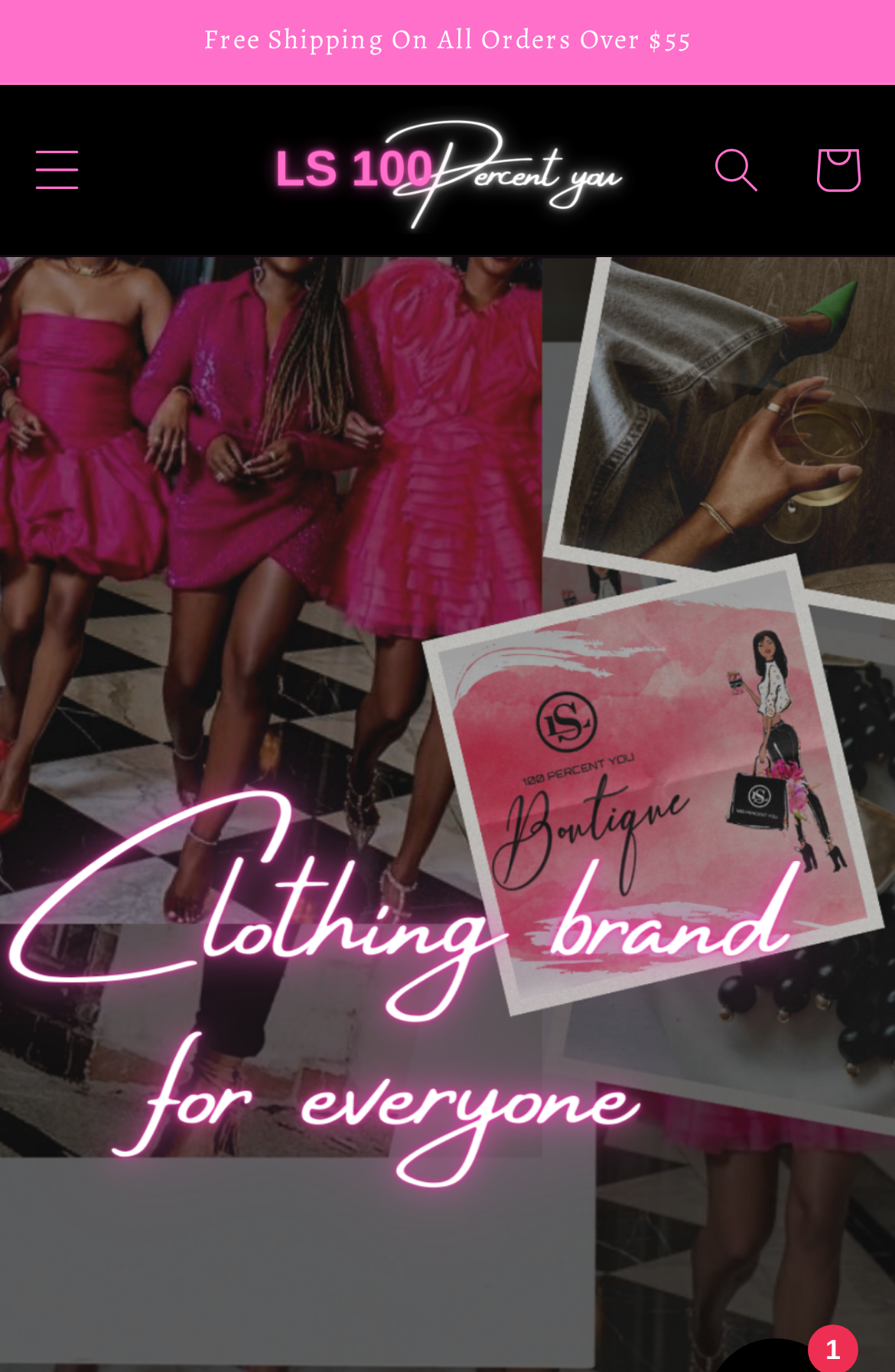What is the name of the online boutique?
Please interpret the details in the image and answer the question thoroughly.

The link on the top of the webpage is labeled as 'LS 100 Percent You', which is likely the name of the online boutique.